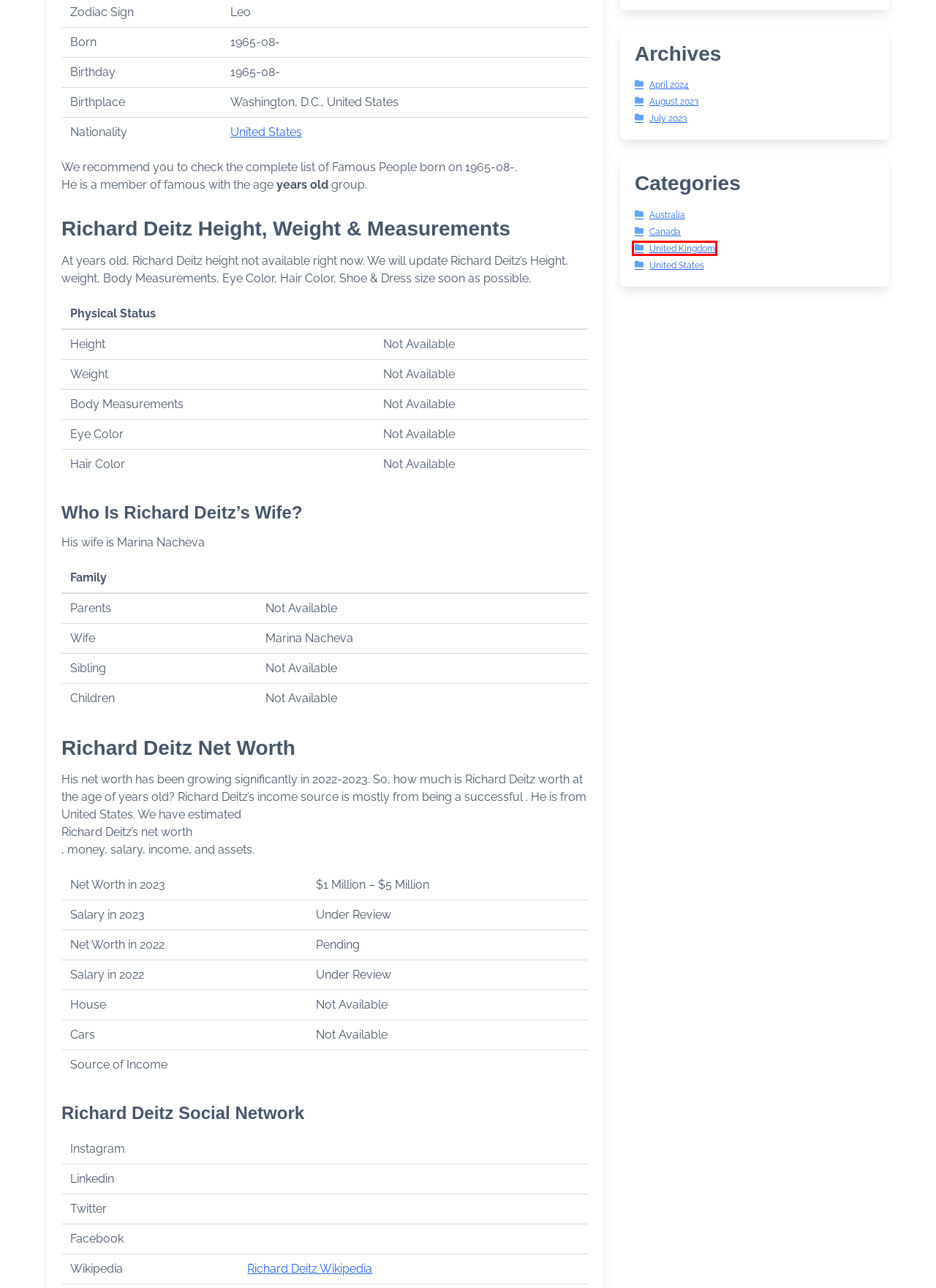You have a screenshot of a webpage with a red rectangle bounding box. Identify the best webpage description that corresponds to the new webpage after clicking the element within the red bounding box. Here are the candidates:
A. July 2023 - Celebs Wiki
B. United Kingdom Archives - Celebs Wiki
C. CelebsWiki, Author at Celebs Wiki
D. United States Archives - Celebs Wiki
E. August 2023 - Celebs Wiki
F. April 2024 - Celebs Wiki
G. Canada Archives - Celebs Wiki
H. Australia Archives - Celebs Wiki

B